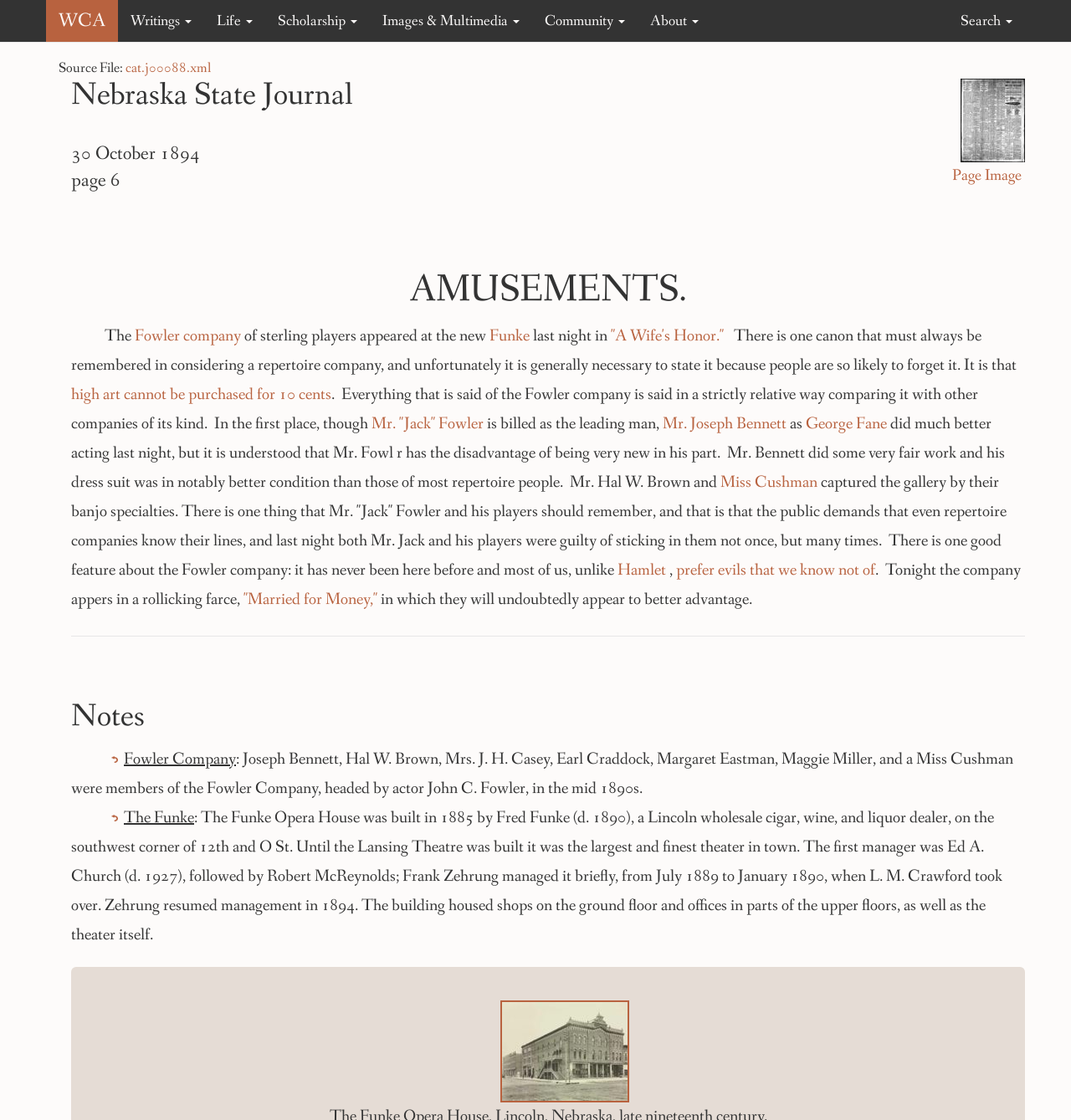What is the date of the article?
Using the information from the image, give a concise answer in one word or a short phrase.

30 October 1894